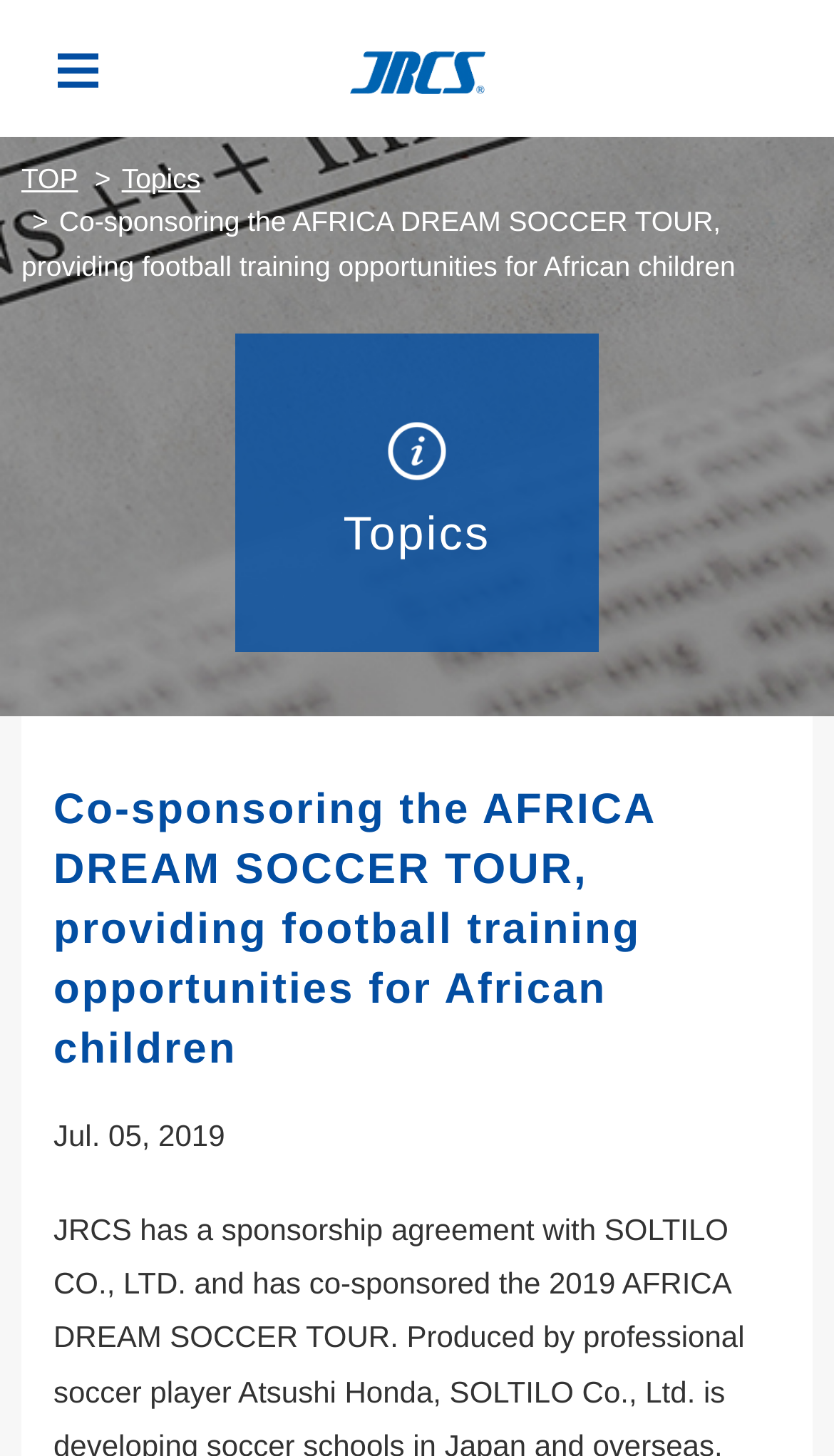Using the details in the image, give a detailed response to the question below:
What is the date of the Africa Dream Soccer Tour?

The answer can be found by looking at the time element with the text 'Jul. 05, 2019' which is located below the heading 'Co-sponsoring the AFRICA DREAM SOCCER TOUR, providing football training opportunities for African children'.